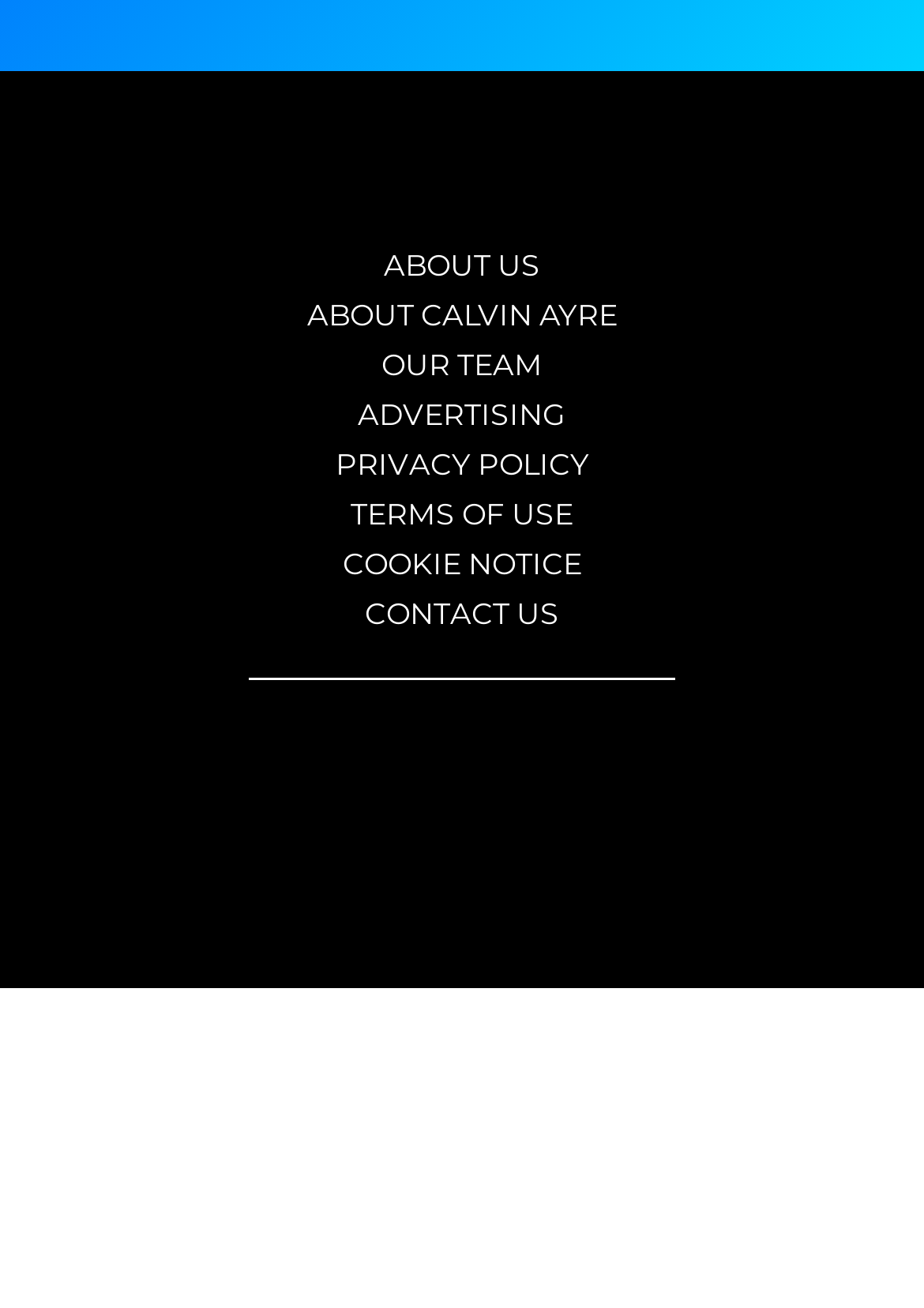What is the name of the company founded by Calvin Ayre?
Using the image, provide a concise answer in one word or a short phrase.

Ayre Group